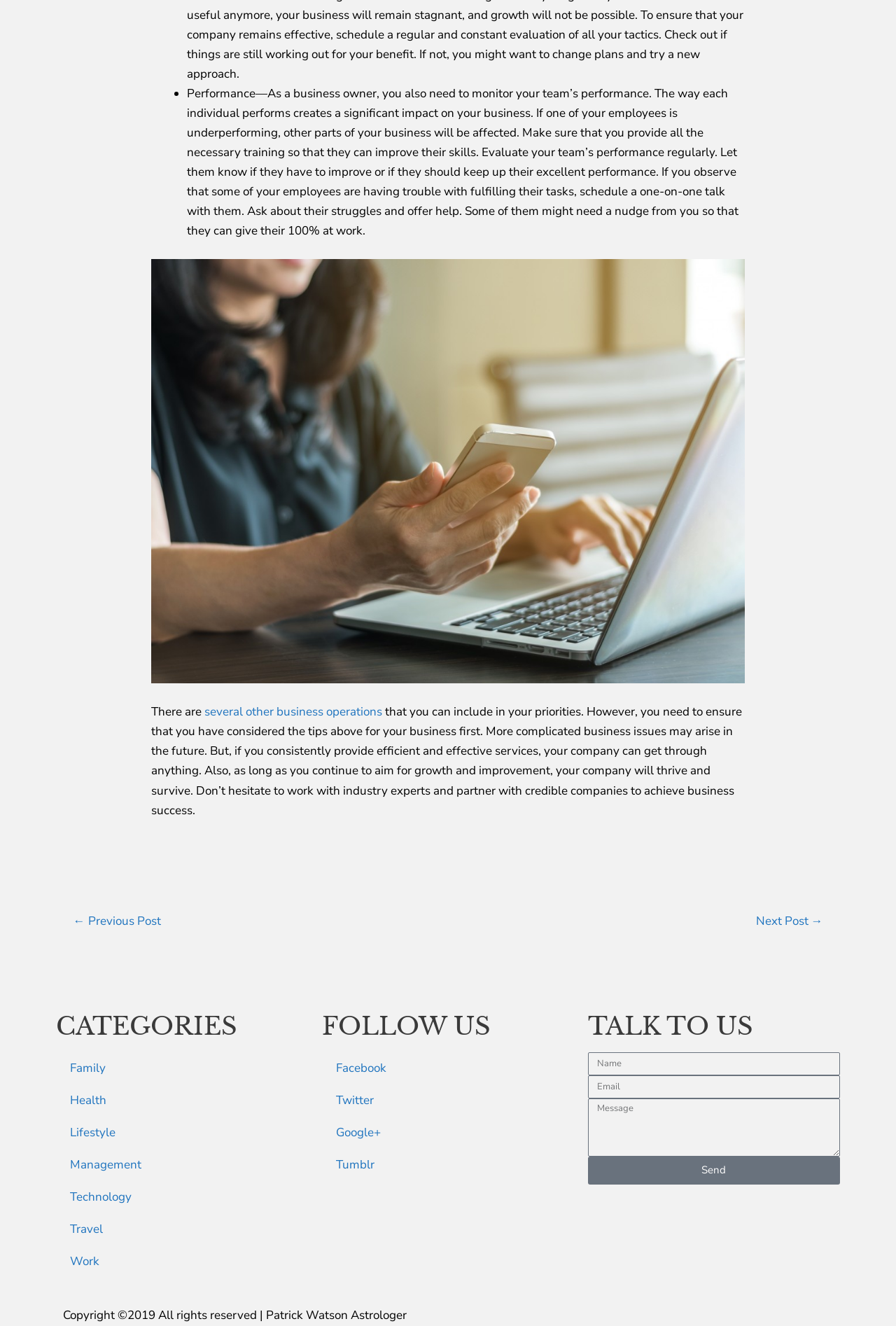Highlight the bounding box coordinates of the element you need to click to perform the following instruction: "Enter your name in the input field."

[0.656, 0.794, 0.937, 0.811]